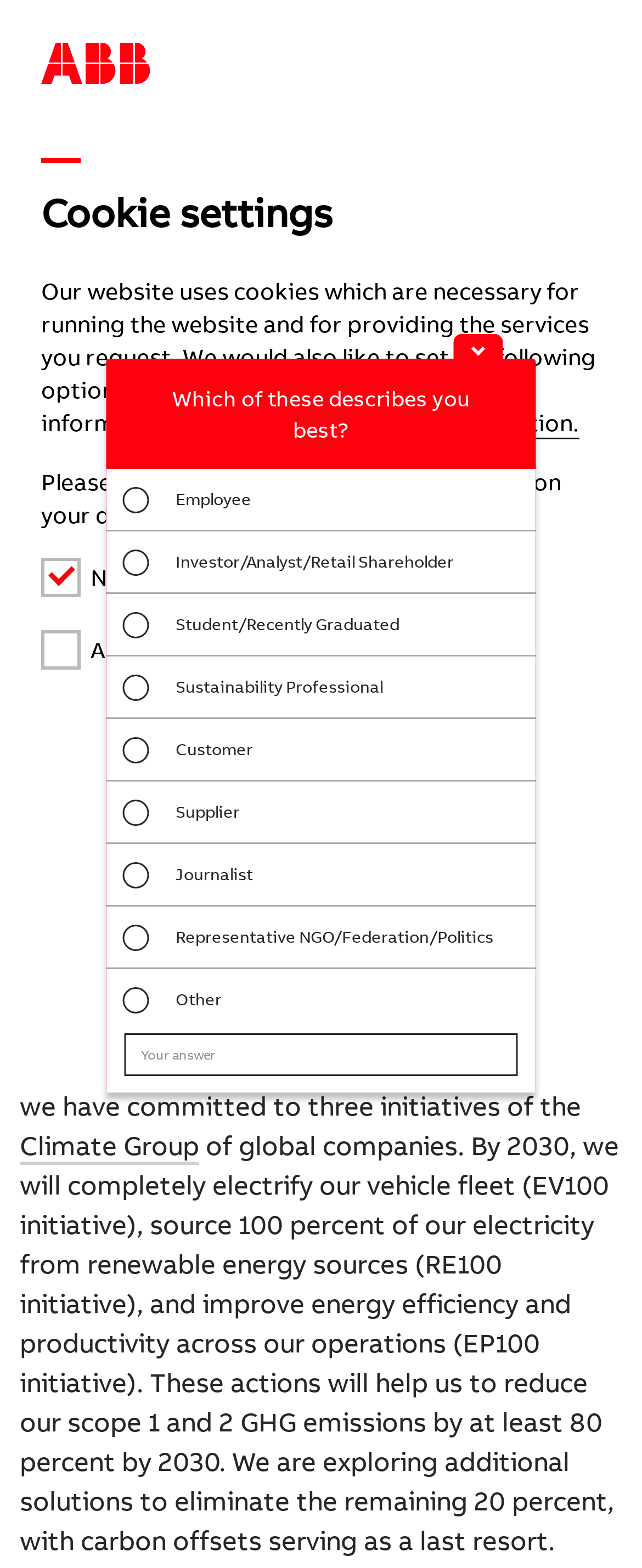Specify the bounding box coordinates of the element's area that should be clicked to execute the given instruction: "Select 'Sustainability Professional' option". The coordinates should be four float numbers between 0 and 1, i.e., [left, top, right, bottom].

[0.596, 0.429, 0.629, 0.459]